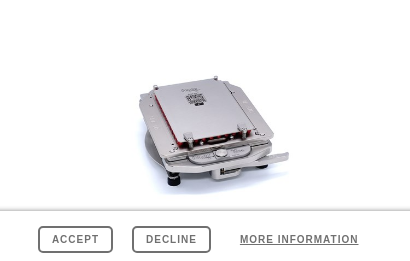What is the machine's frame made of?
Using the image, answer in one word or phrase.

Metallic